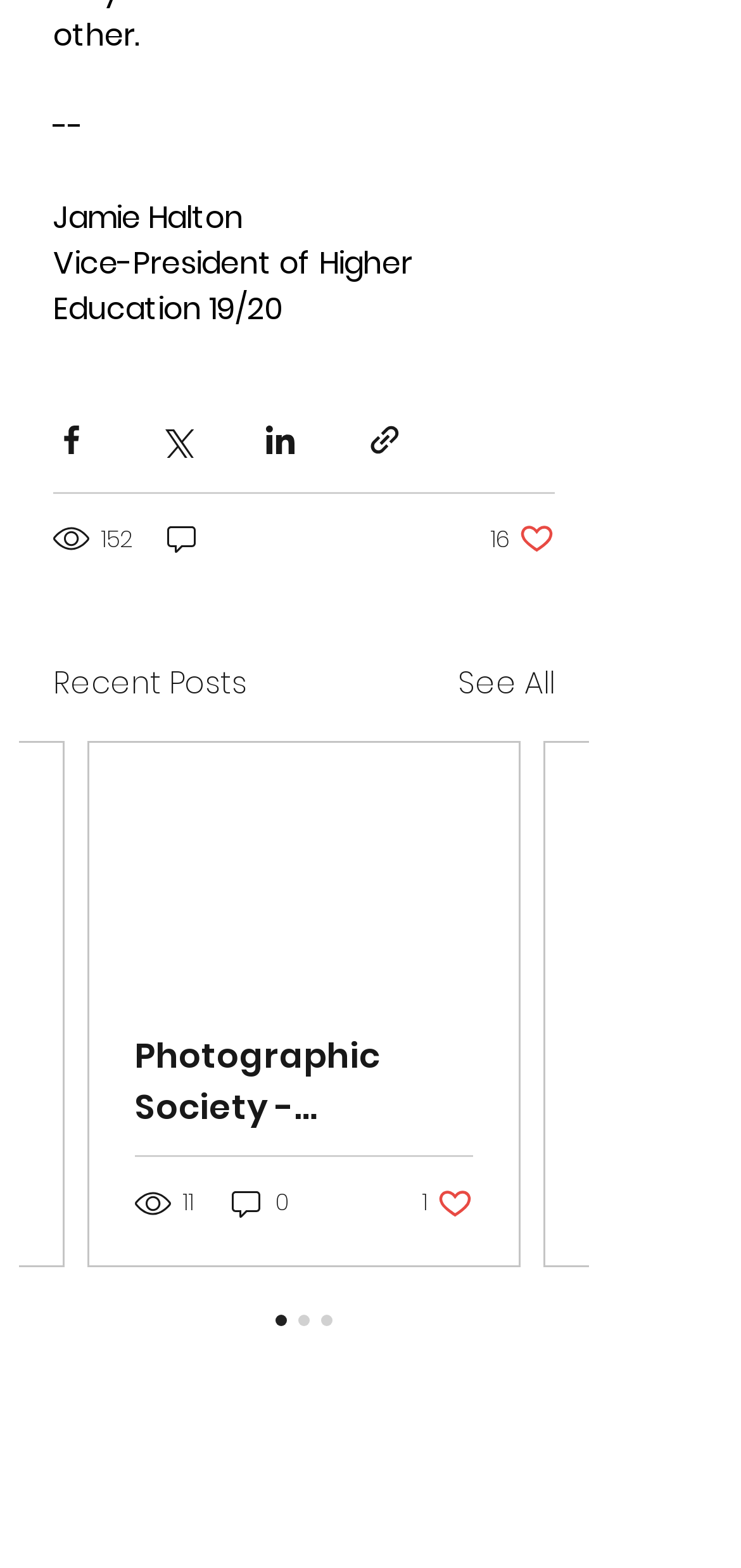Locate the bounding box coordinates of the UI element described by: "See All". The bounding box coordinates should consist of four float numbers between 0 and 1, i.e., [left, top, right, bottom].

[0.618, 0.422, 0.749, 0.451]